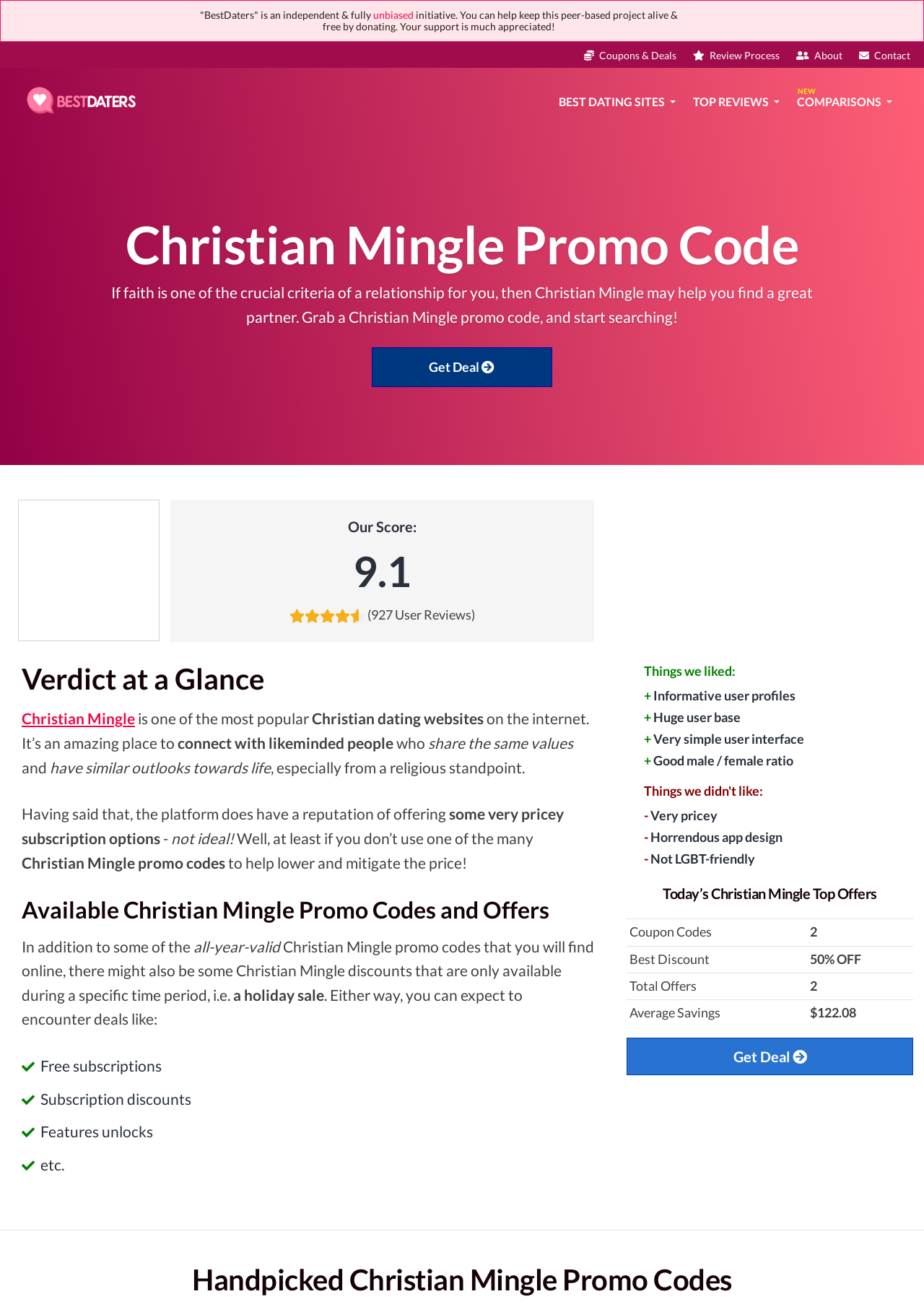Identify the bounding box of the UI component described as: "Contact".

[0.943, 0.038, 0.985, 0.047]